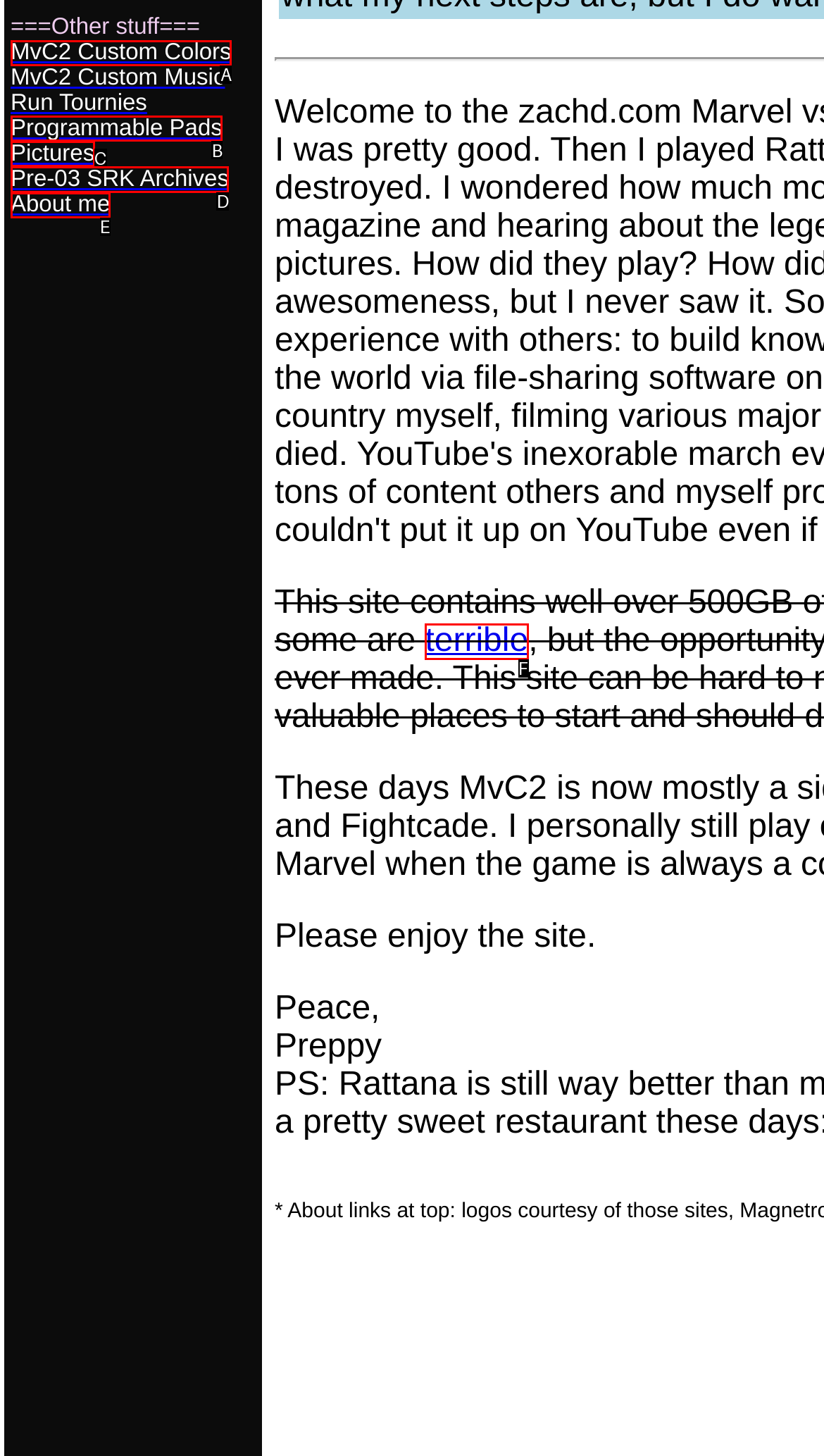Determine the HTML element that best matches this description: Toggle search field from the given choices. Respond with the corresponding letter.

None